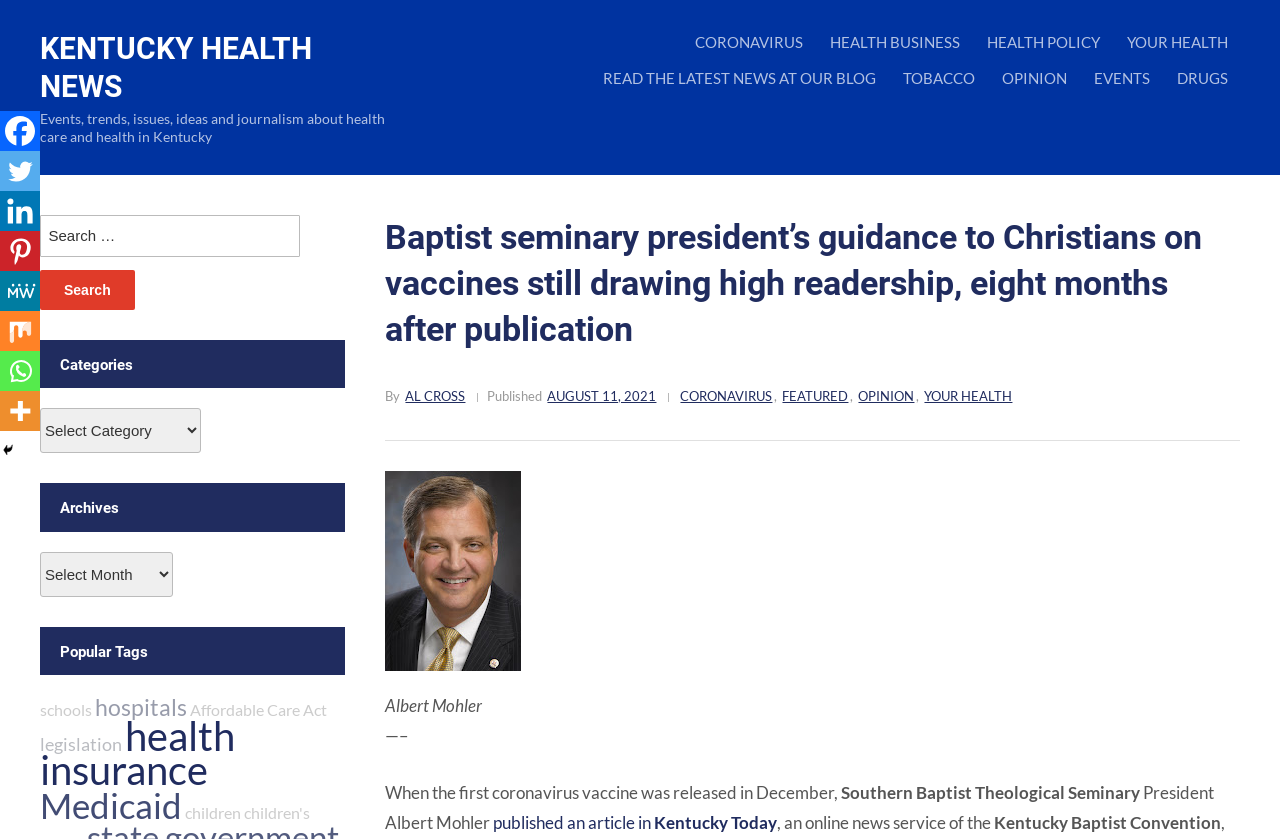Please find the bounding box coordinates of the element that needs to be clicked to perform the following instruction: "Search for keywords". The bounding box coordinates should be four float numbers between 0 and 1, represented as [left, top, right, bottom].

[0.031, 0.256, 0.27, 0.369]